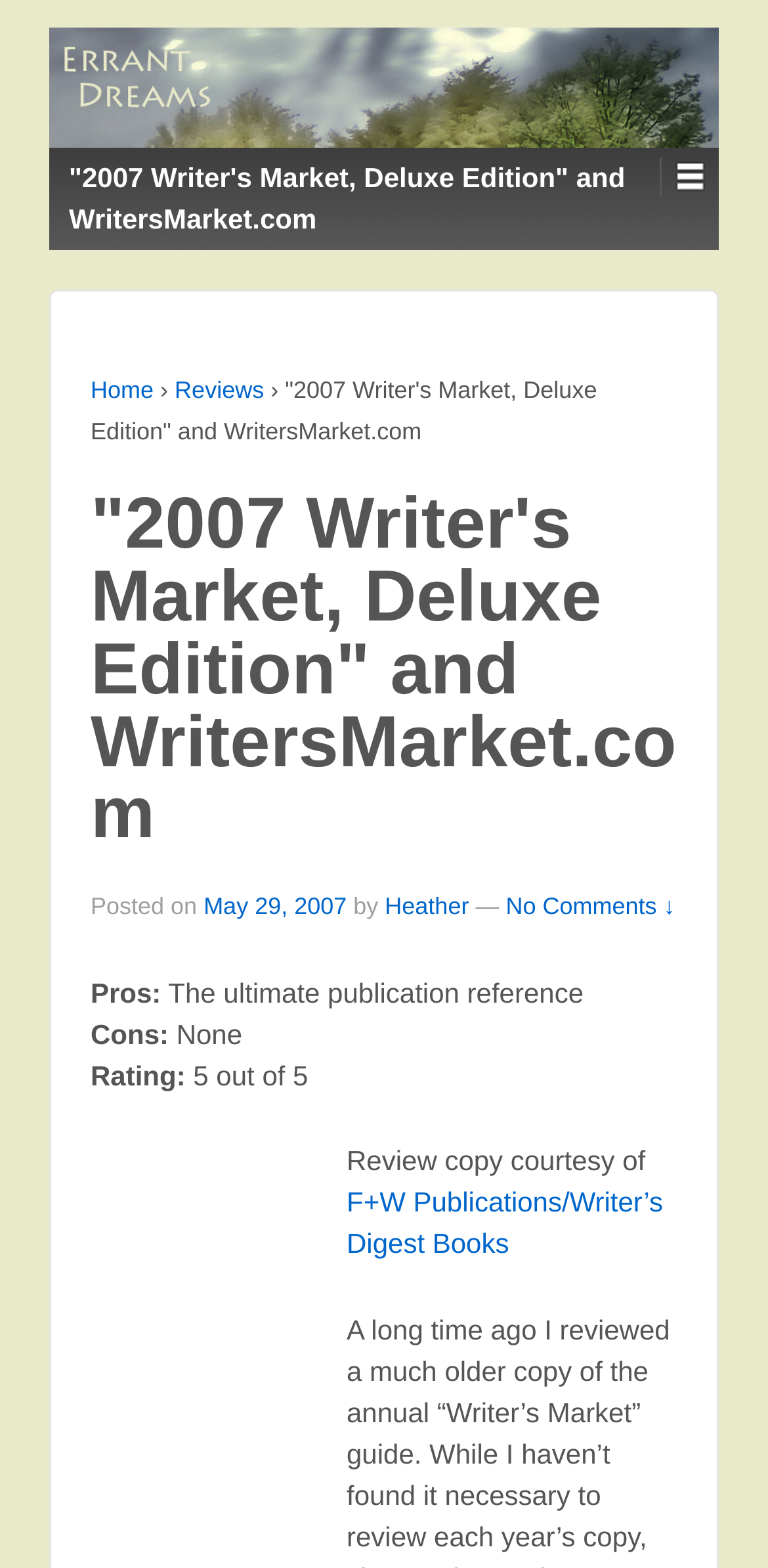Using the description: "alt="Errant Dreams"", identify the bounding box of the corresponding UI element in the screenshot.

[0.064, 0.044, 0.936, 0.064]